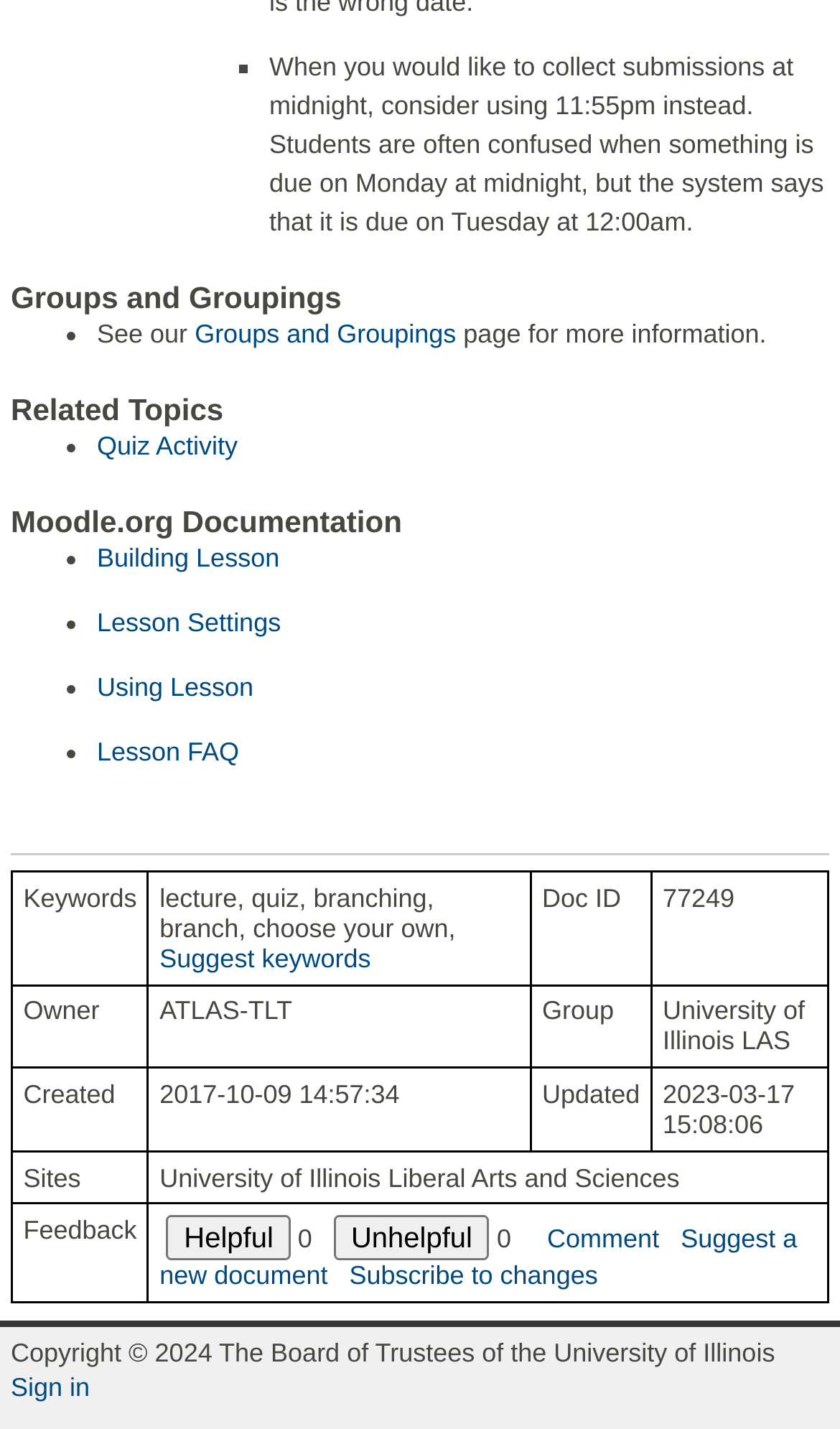Locate the bounding box coordinates of the clickable area needed to fulfill the instruction: "Click on the 'Sign in' link".

[0.013, 0.96, 0.107, 0.981]